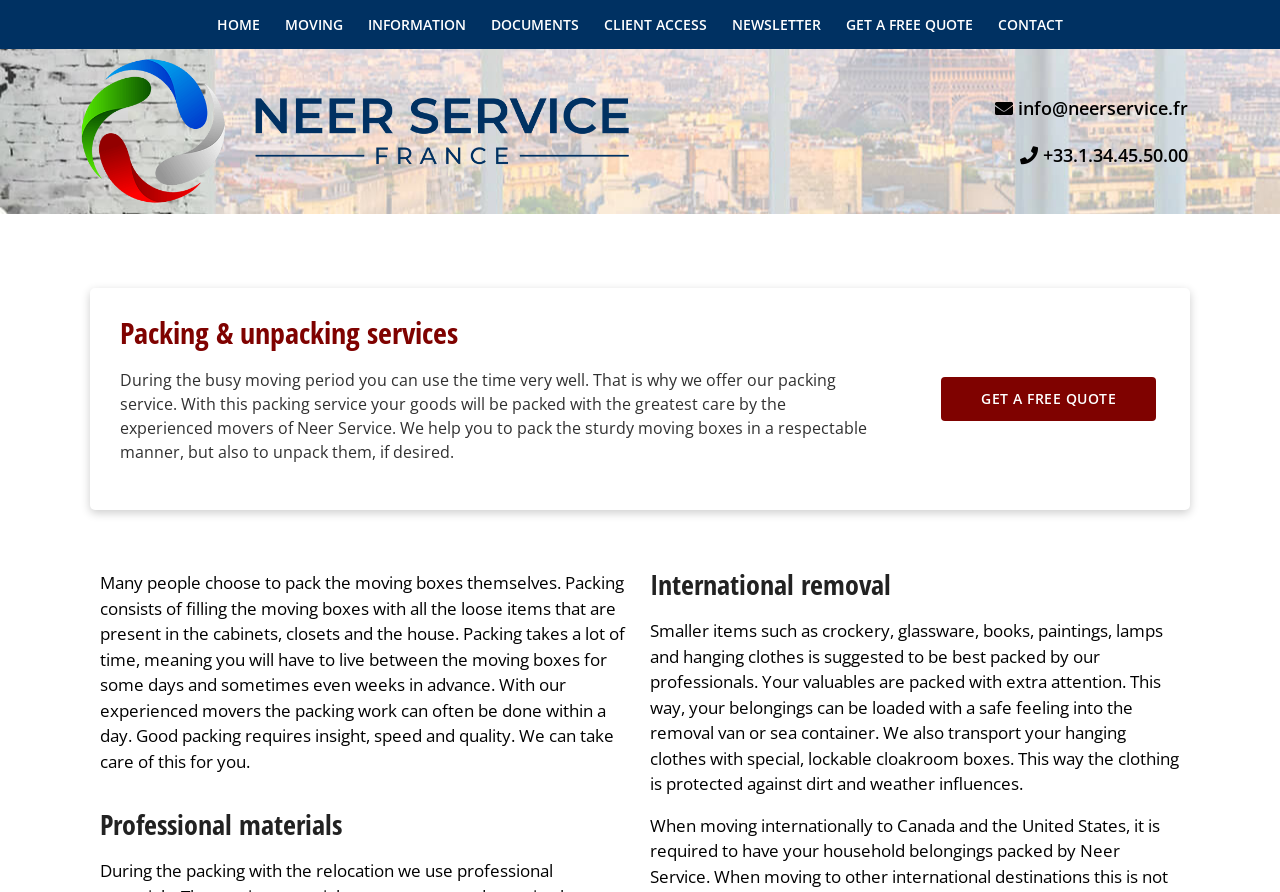Please give a succinct answer using a single word or phrase:
How can you get a quote from Neer Service France?

Get a free quote